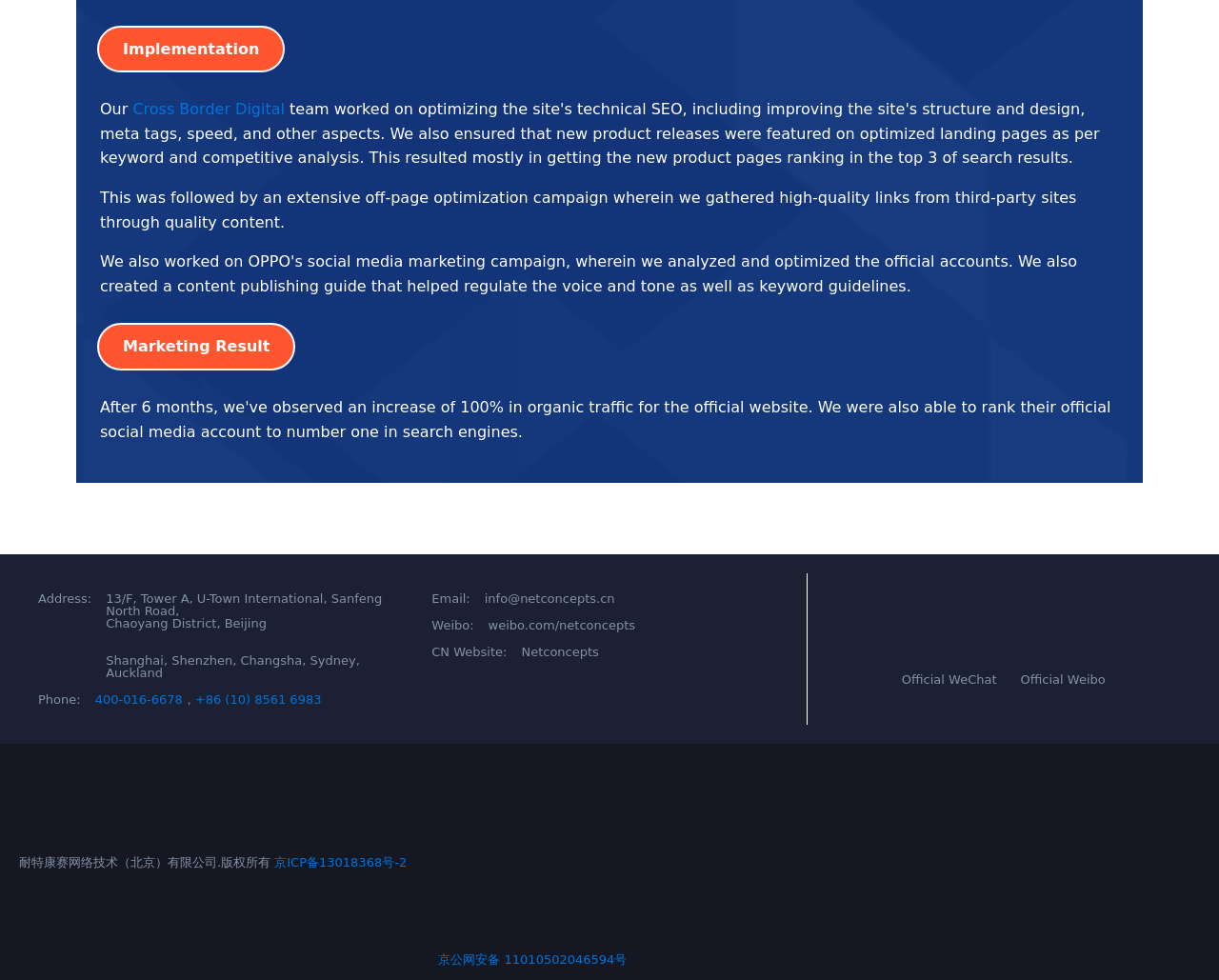Determine the bounding box coordinates of the section to be clicked to follow the instruction: "Check Weibo page". The coordinates should be given as four float numbers between 0 and 1, formatted as [left, top, right, bottom].

[0.4, 0.632, 0.521, 0.645]